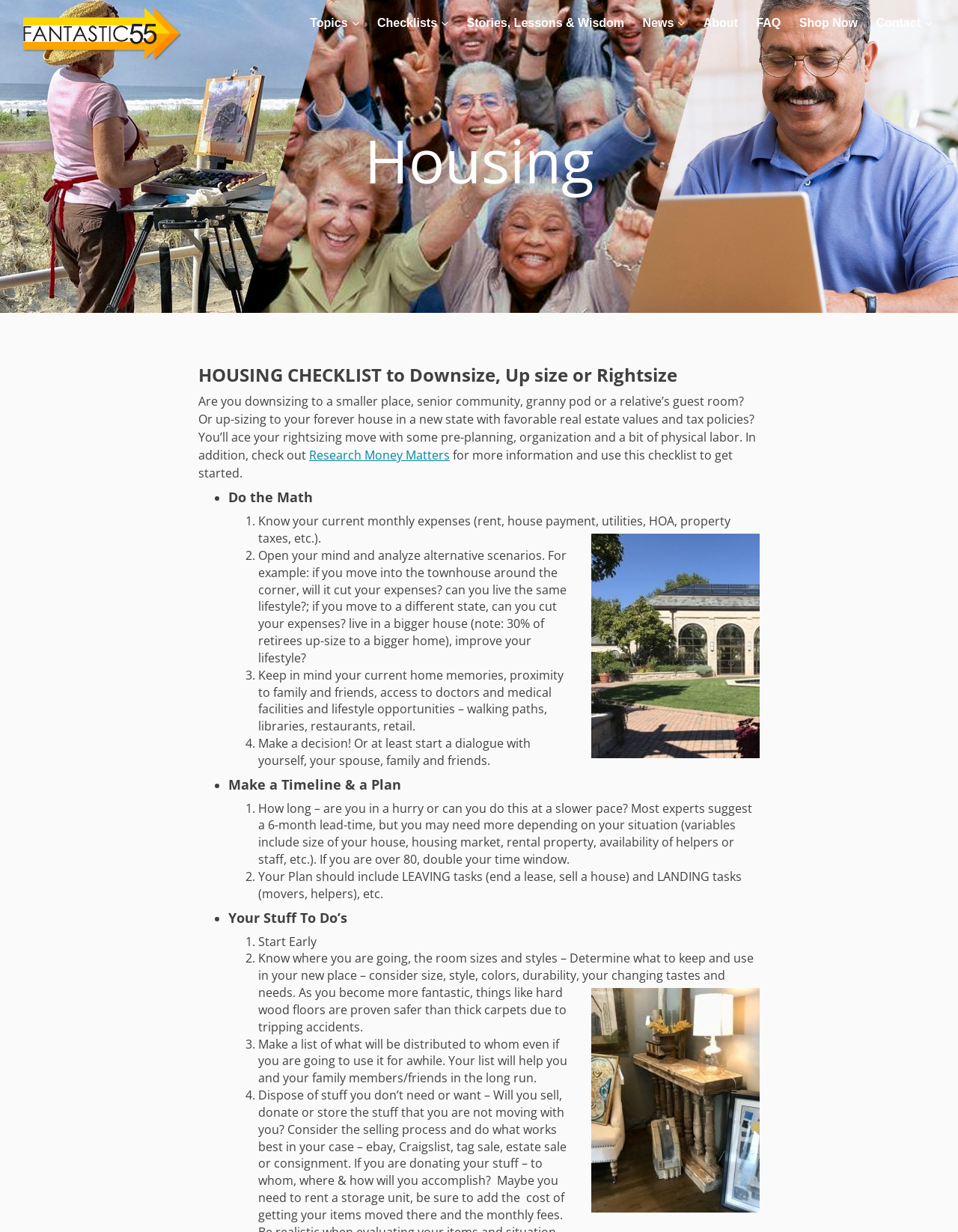Provide a thorough summary of the webpage.

This webpage is about a housing checklist for downsizing, upsizing, or rightsizing. At the top, there is a logo with the text "Fantastic55" and an image next to it. Below the logo, there are several navigation links, including "Topics", "Checklists", "Stories, Lessons & Wisdom", "News", "About", "FAQ", "Shop Now", and "Contact".

The main content of the webpage is divided into sections, each with a heading and a list of items. The first section is titled "HOUSING CHECKLIST to Downsize, Up size or Rightsize" and has a brief introduction to the importance of planning and organization when making a housing change. 

Below the introduction, there are three main sections: "Do the Math", "Make a Timeline & a Plan", and "Your Stuff To Do’s". Each section has a list of items, numbered from 1 to 4, with detailed descriptions and advice on how to approach the housing change. The sections cover topics such as calculating current expenses, analyzing alternative scenarios, making a decision, creating a timeline, and planning for the logistics of the move.

Throughout the webpage, there are no images other than the logo at the top. The text is organized in a clear and readable format, with headings and lists making it easy to follow along.